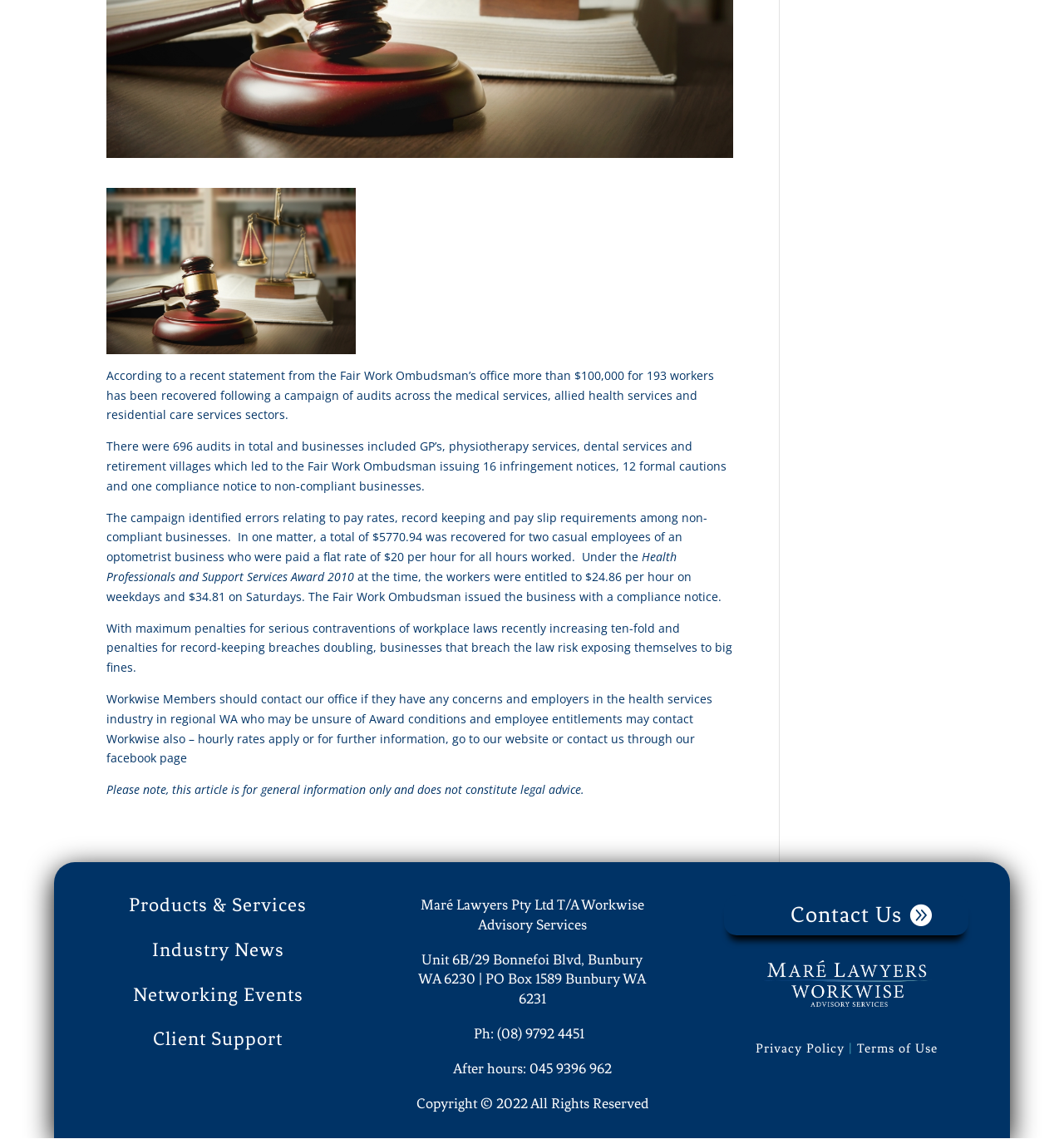Given the webpage screenshot, identify the bounding box of the UI element that matches this description: "facebook".

[0.1, 0.659, 0.147, 0.673]